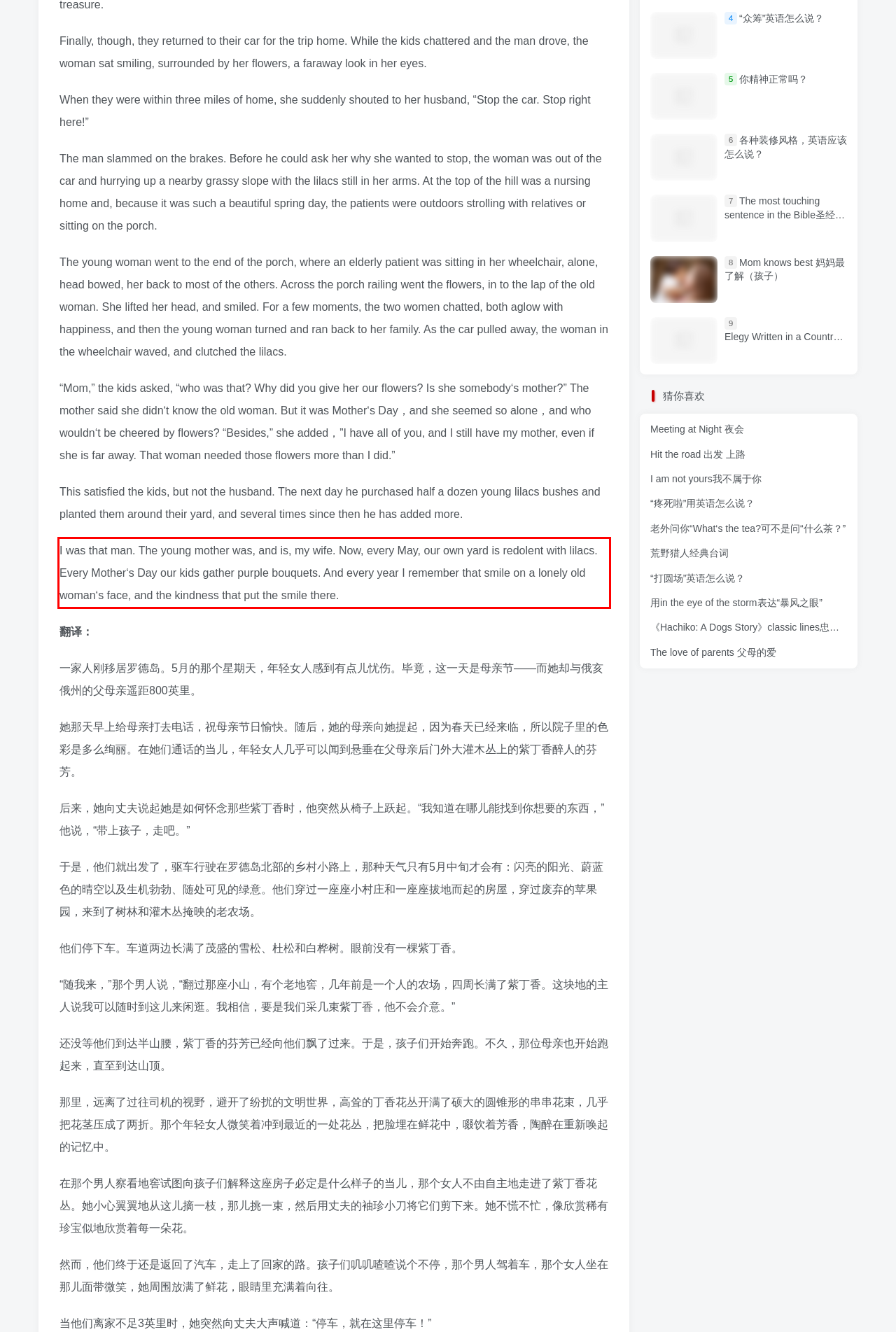With the provided screenshot of a webpage, locate the red bounding box and perform OCR to extract the text content inside it.

I was that man. The young mother was, and is, my wife. Now, every May, our own yard is redolent with lilacs. Every Mother‘s Day our kids gather purple bouquets. And every year I remember that smile on a lonely old woman‘s face, and the kindness that put the smile there.